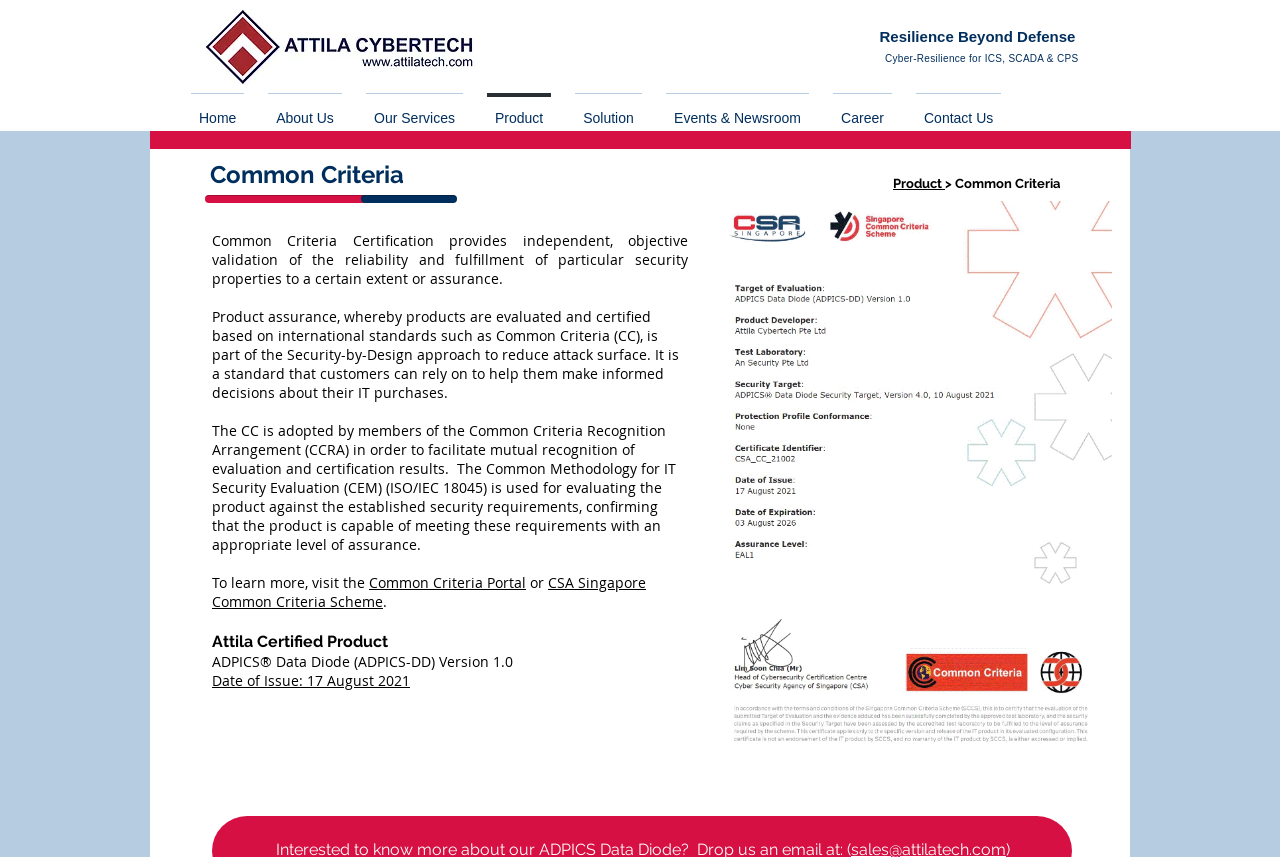Please locate the bounding box coordinates of the region I need to click to follow this instruction: "Click on the Home link".

[0.14, 0.109, 0.2, 0.146]